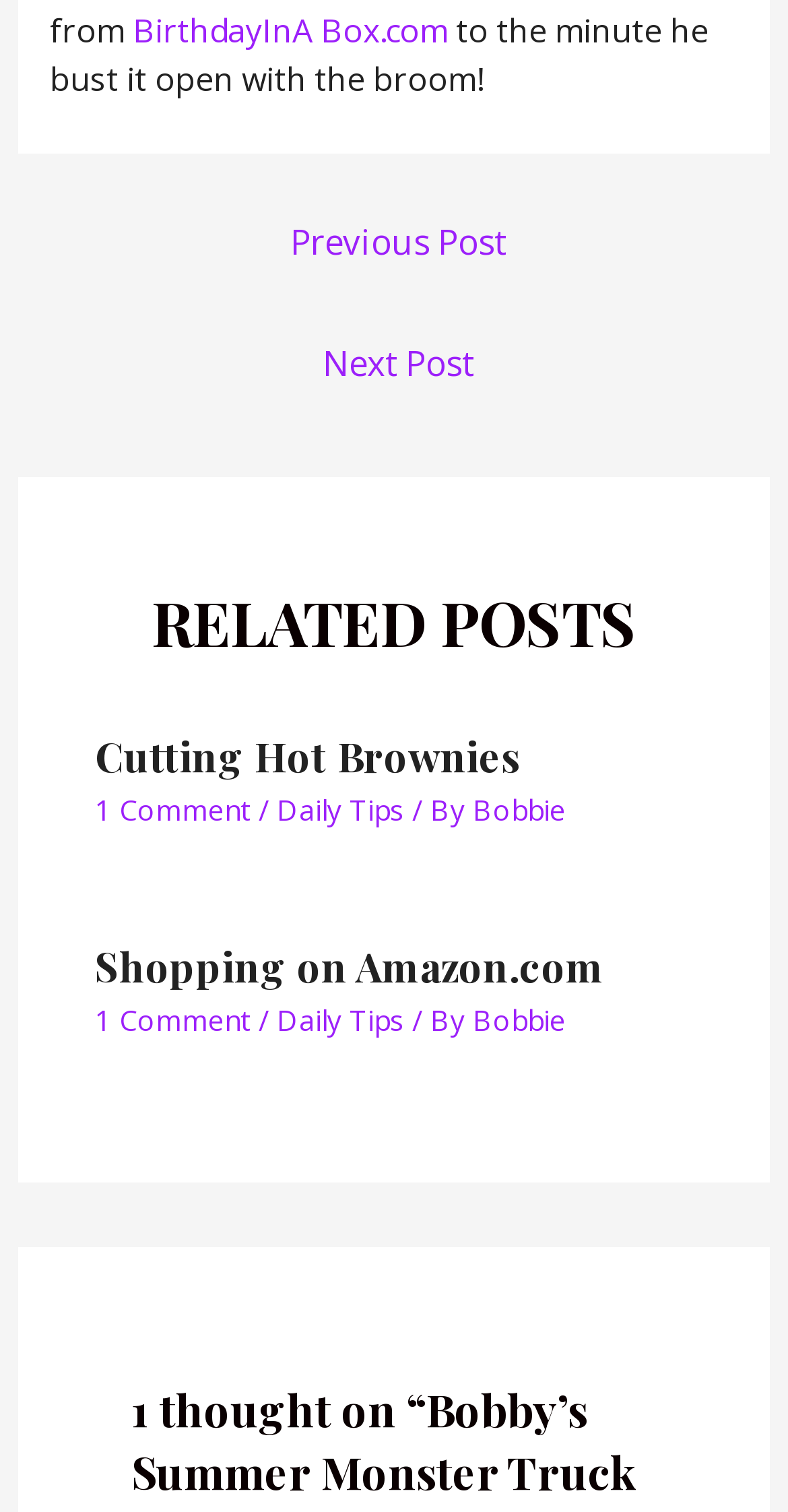Who is the author of the second related post?
Deliver a detailed and extensive answer to the question.

The second related post is located in the 'RELATED POSTS' section and has a link element with the text 'Bobbie' which indicates that Bobbie is the author of the post.